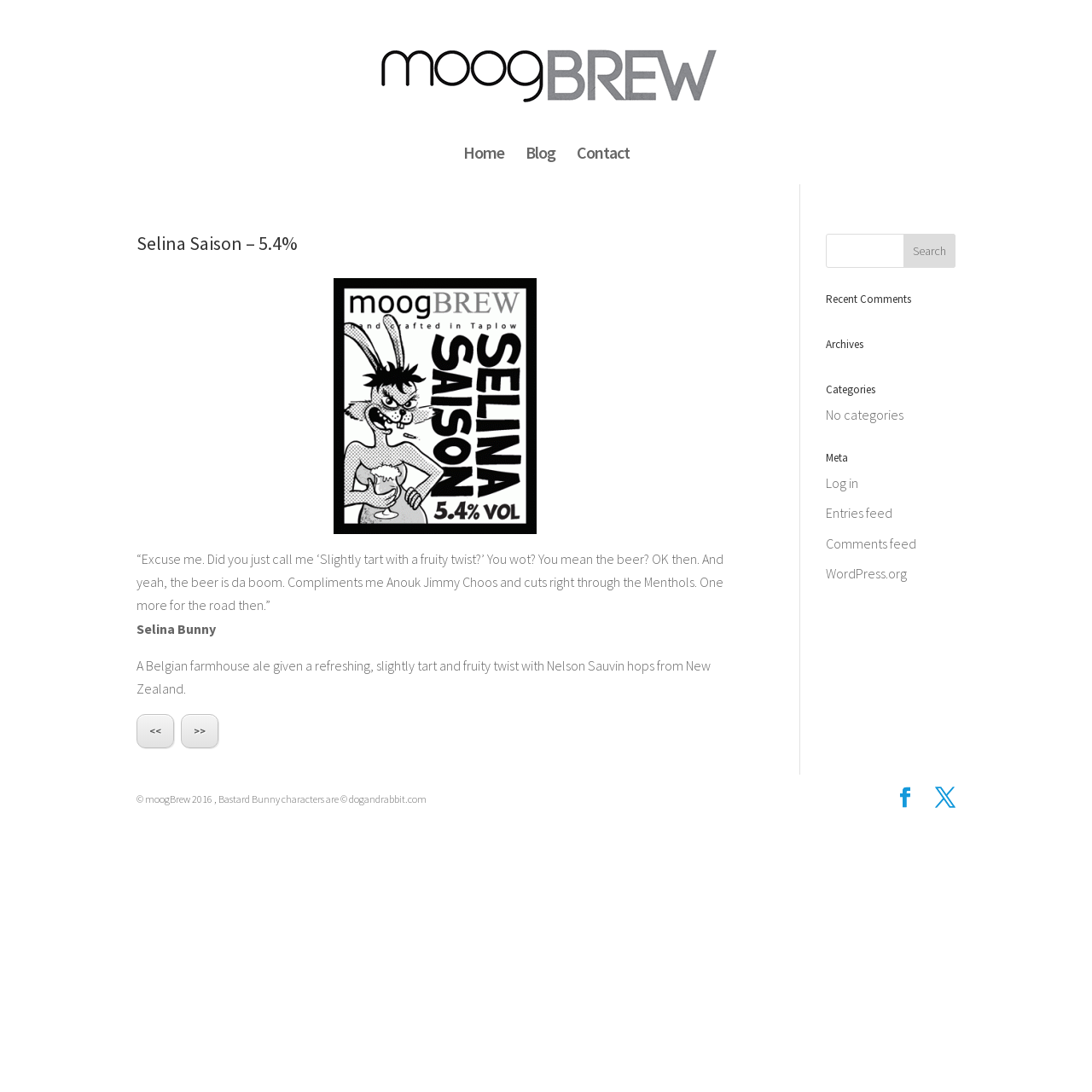Please provide a comprehensive answer to the question below using the information from the image: What is the name of the beer?

The name of the beer can be found in the heading 'Selina Saison – 5.4%' which is a child element of the article element.